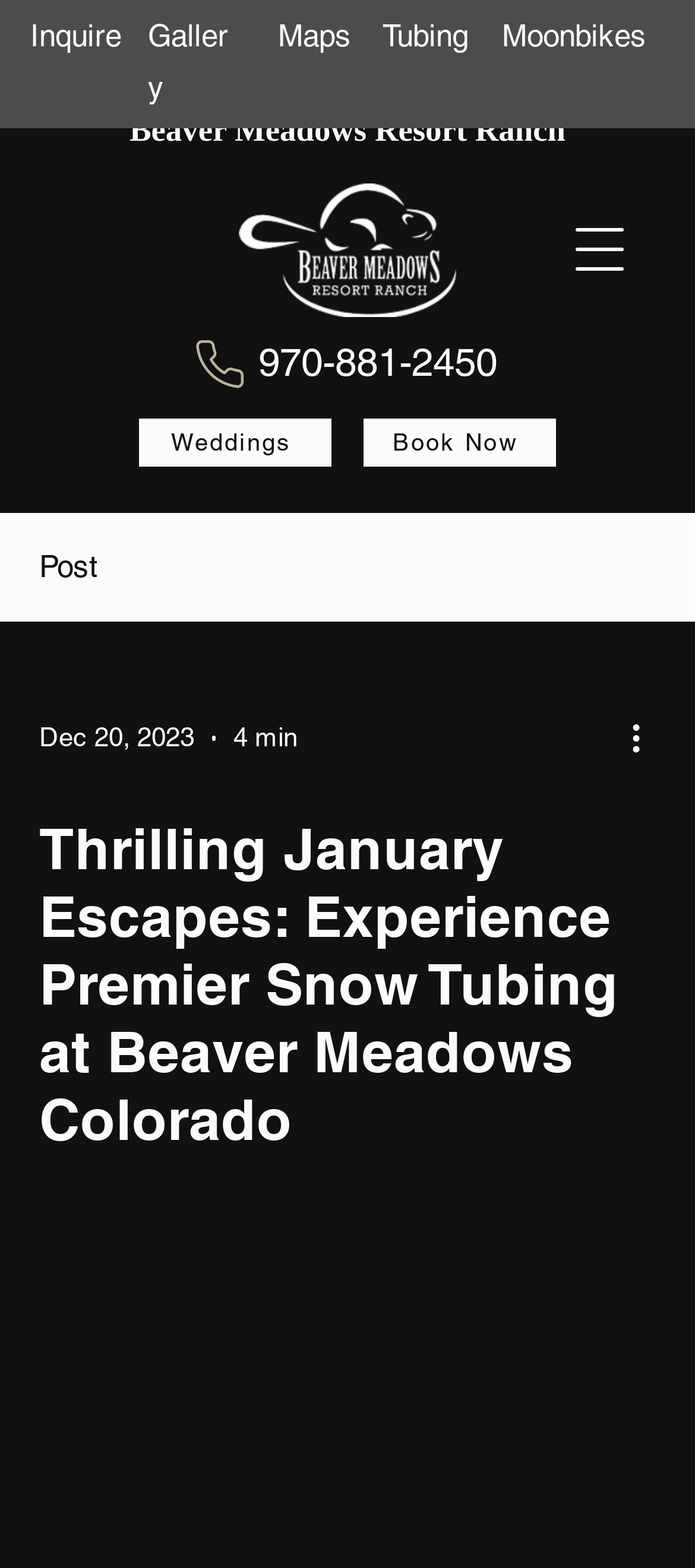Determine the bounding box for the UI element as described: "aria-label="More actions"". The coordinates should be represented as four float numbers between 0 and 1, formatted as [left, top, right, bottom].

[0.738, 0.373, 0.8, 0.4]